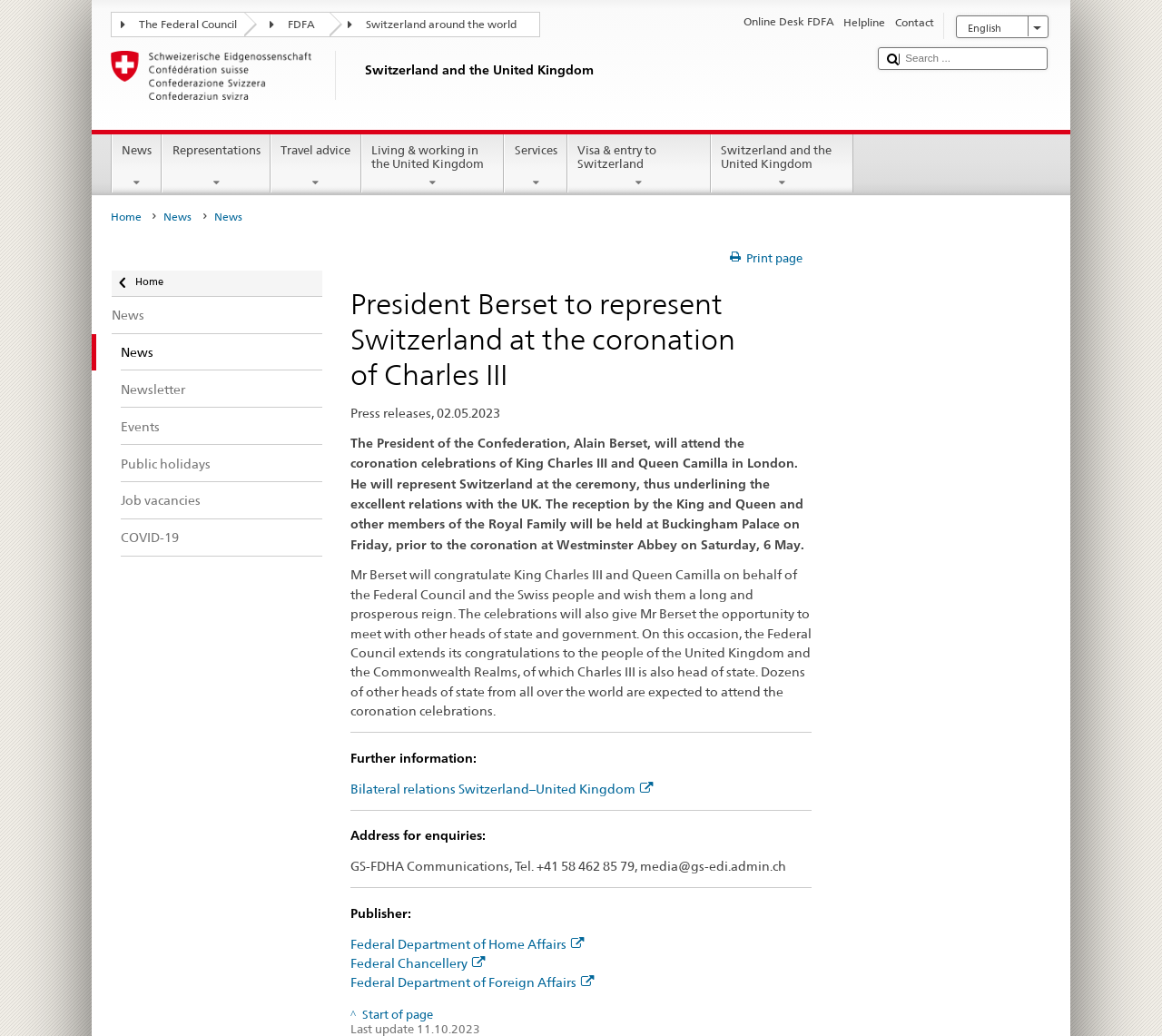Determine the coordinates of the bounding box for the clickable area needed to execute this instruction: "Print the current page".

[0.628, 0.243, 0.69, 0.257]